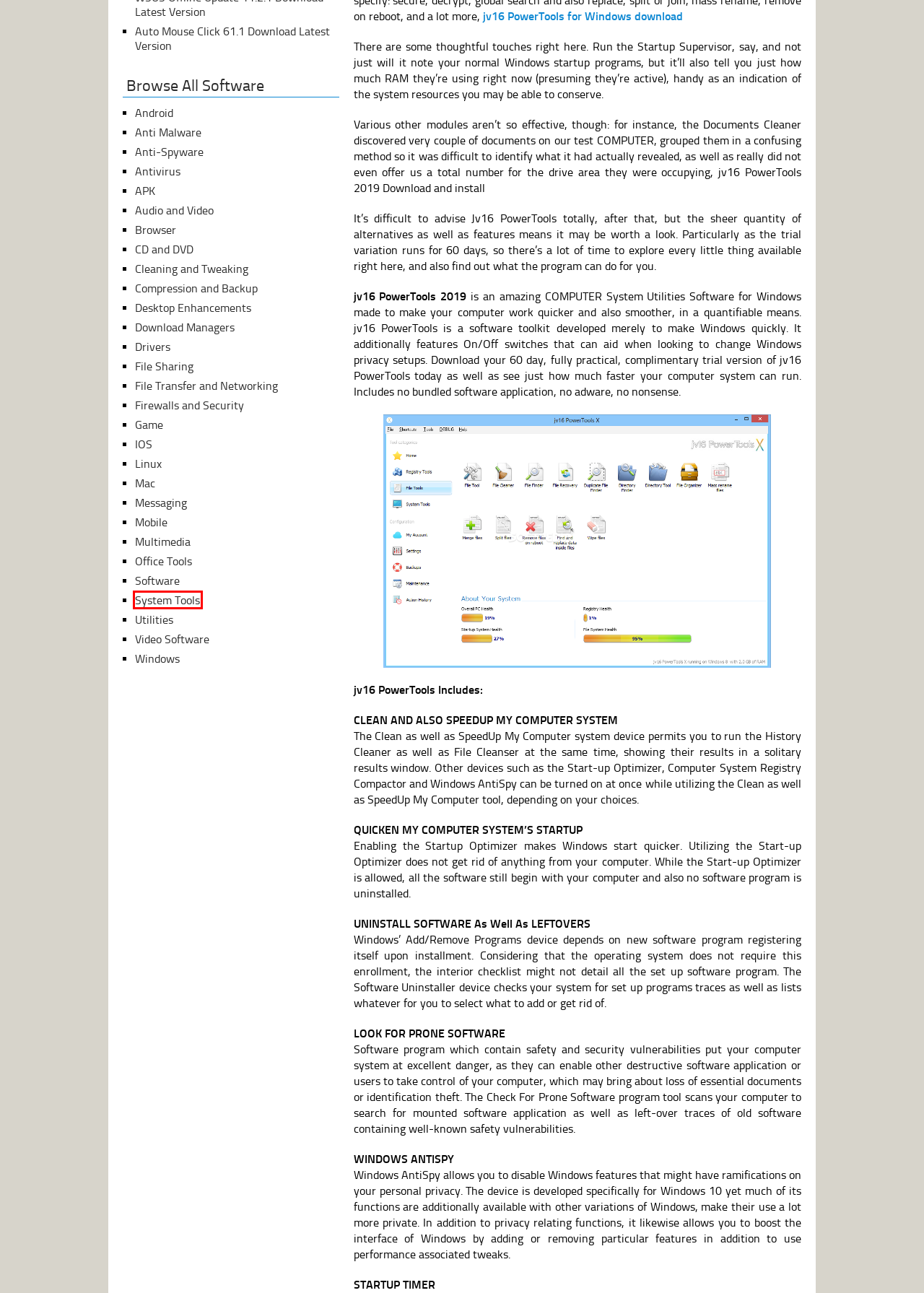Given a webpage screenshot with a red bounding box around a UI element, choose the webpage description that best matches the new webpage after clicking the element within the bounding box. Here are the candidates:
A. Software Archives - Software Download
B. Anti Malware Archives - Software Download
C. System Tools Archives - Software Download
D. Android Archives - Software Download
E. Audio and Video Archives - Software Download
F. Mobile Archives - Software Download
G. Auto Mouse Click 61.1 Download Latest Version - Software Download
H. Firewalls and Security Archives - Software Download

C